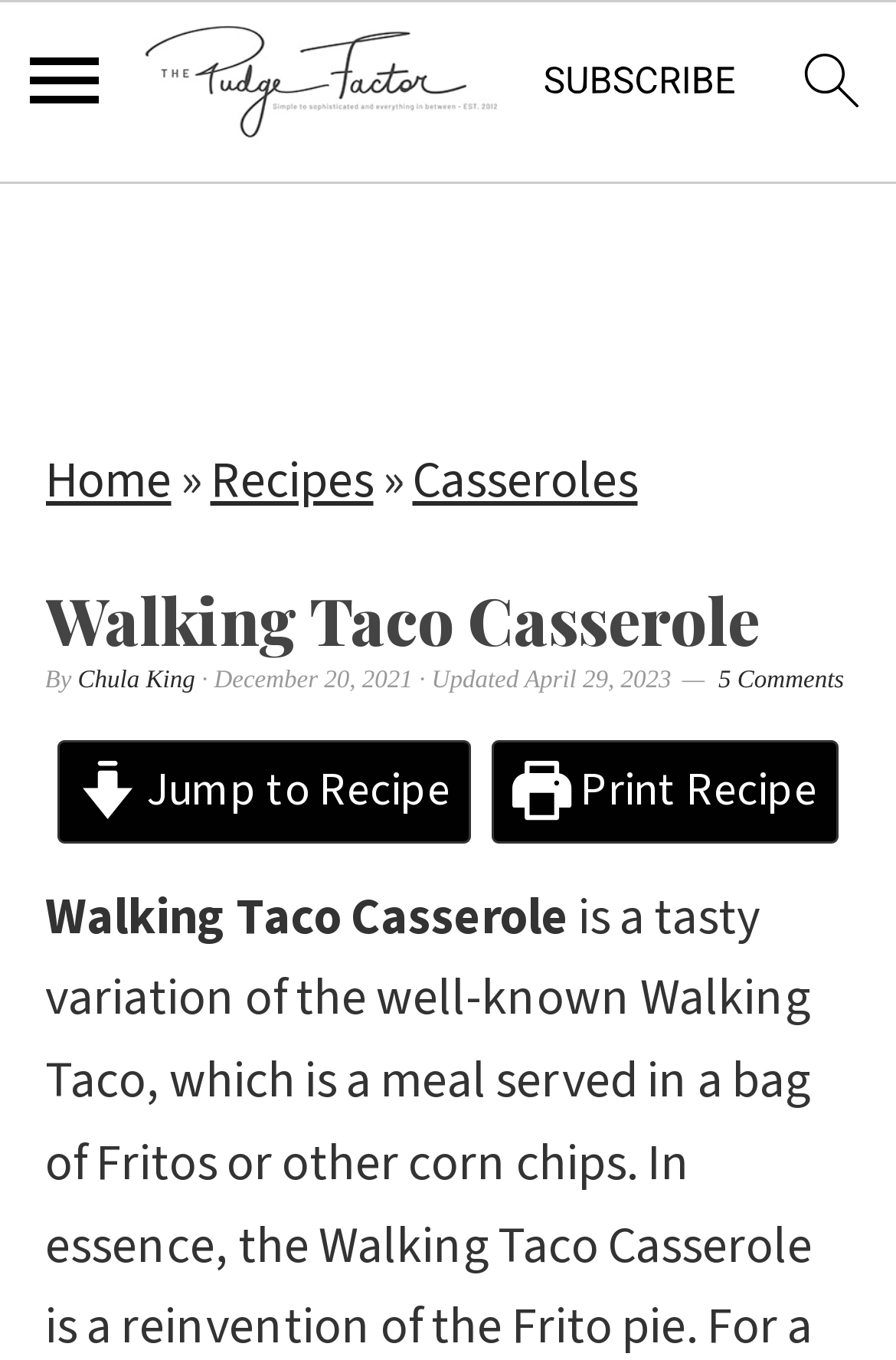Elaborate on the different components and information displayed on the webpage.

The webpage is about a recipe for Walking Taco Casserole. At the top left corner, there are three links: "Skip to primary navigation", "Skip to main content", and "Skip to primary sidebar". Next to these links, there is a menu icon. On the top right corner, there are four links: "go to homepage", "subscribe", "search icon", and each of them has a corresponding image.

Below the top navigation bar, there is a breadcrumbs navigation section that shows the path "Home » Recipes » Casseroles". Underneath the breadcrumbs, the title "Walking Taco Casserole" is displayed prominently, along with the author's name "Chula King" and the dates "December 20, 2021" and "April 29, 2023".

On the left side of the page, there are two buttons: "Jump to Recipe" and "Print Recipe", each with an accompanying image. The main content of the page is a recipe for Walking Taco Casserole, which is described as a delicious spin on the popular walking taco.